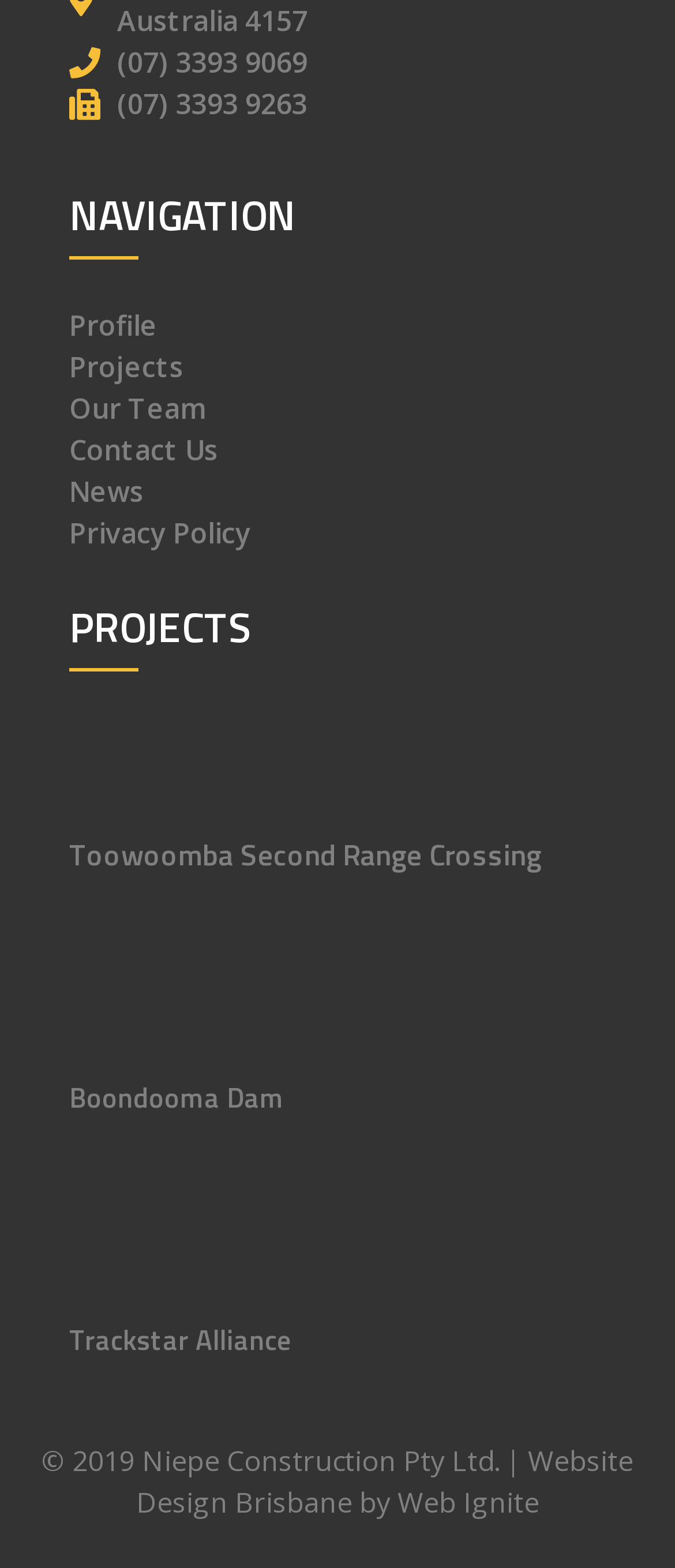Determine the bounding box coordinates of the clickable element to achieve the following action: 'Learn more about Boondooma Dam'. Provide the coordinates as four float values between 0 and 1, formatted as [left, top, right, bottom].

[0.103, 0.69, 0.897, 0.711]